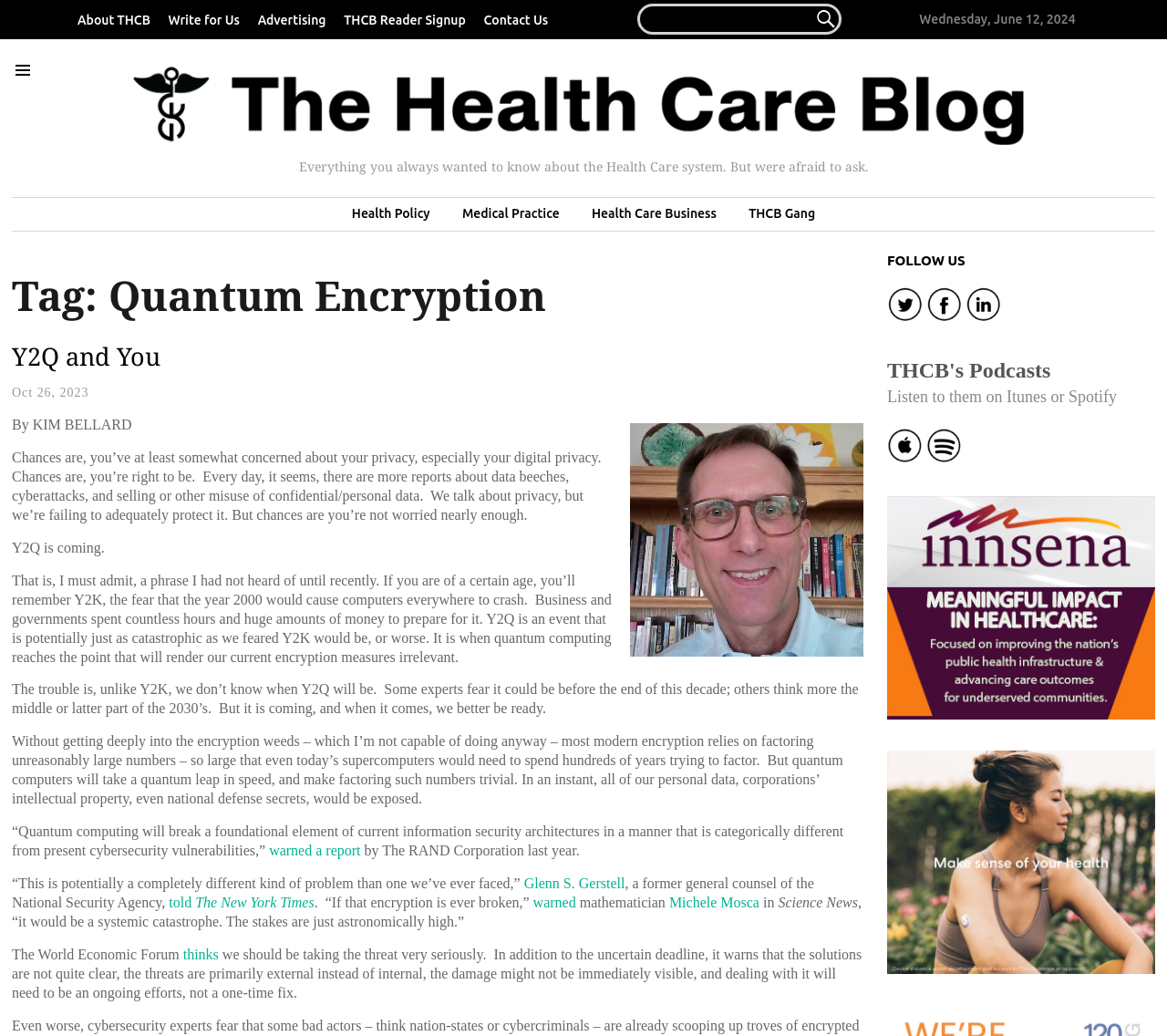Locate the bounding box coordinates of the area where you should click to accomplish the instruction: "Listen to the podcast on Itunes".

[0.76, 0.438, 0.794, 0.451]